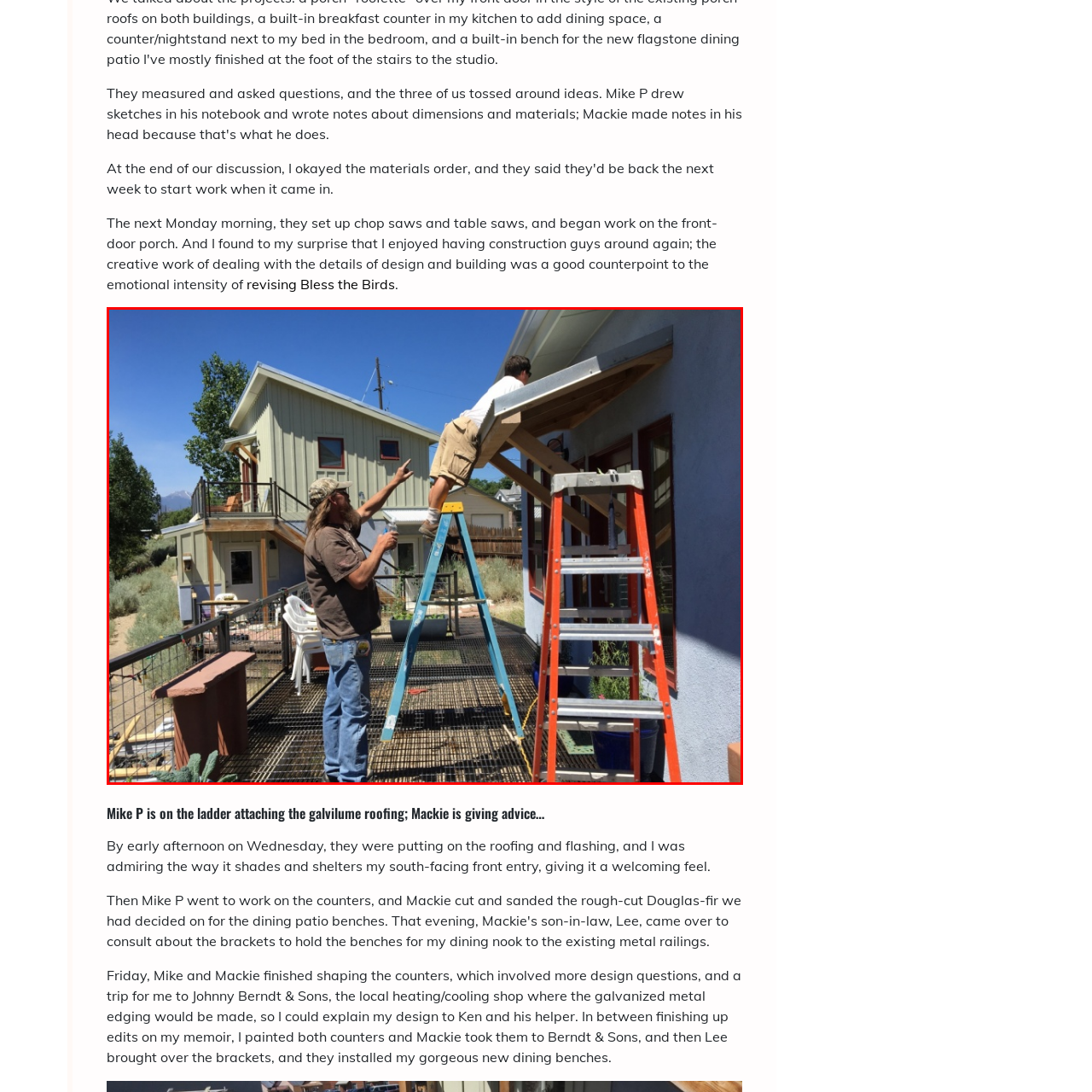What is the color of the ladder?
Analyze the image within the red frame and provide a concise answer using only one word or a short phrase.

Blue